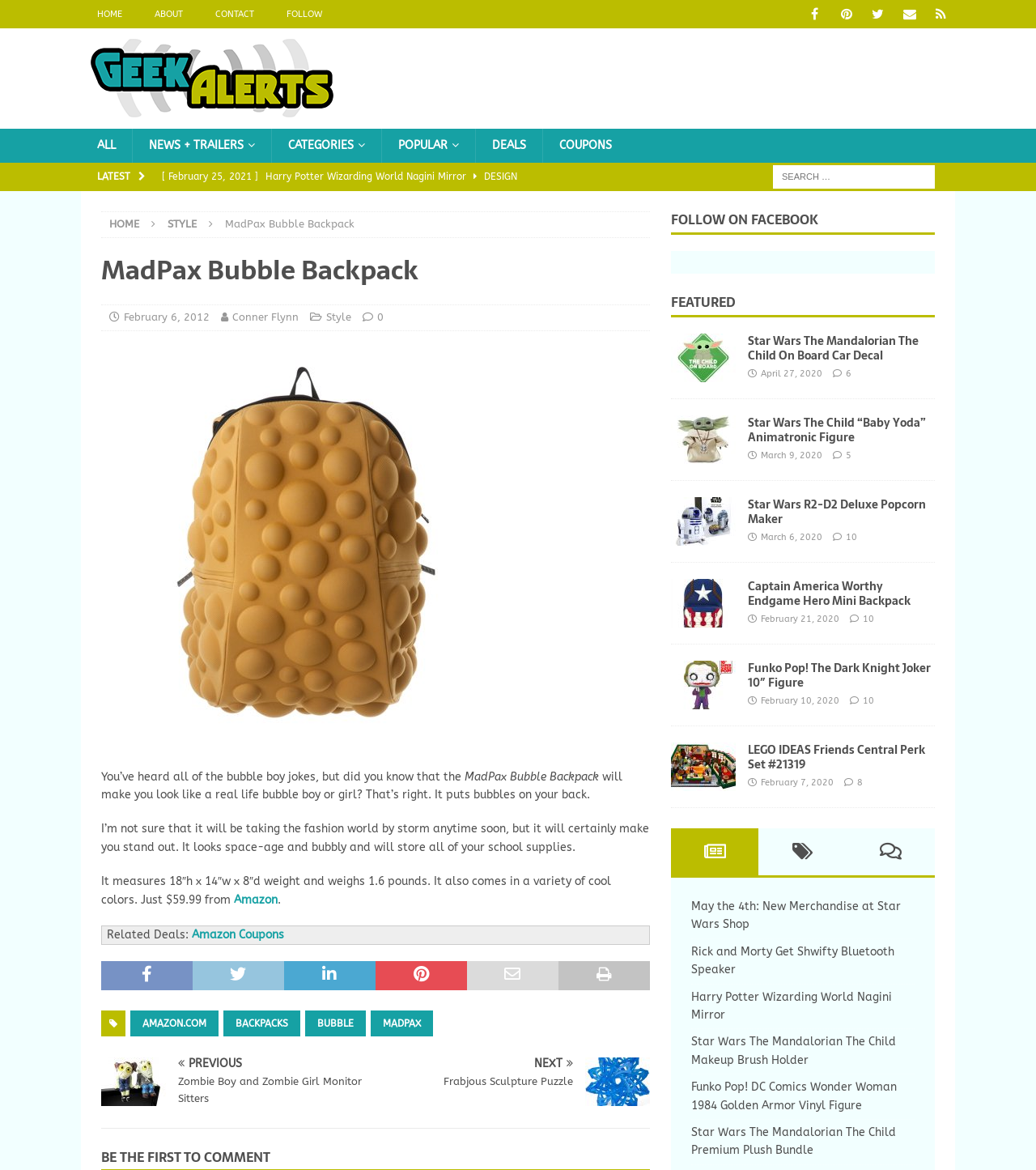Kindly respond to the following question with a single word or a brief phrase: 
What is the weight of the backpack?

1.6 pounds